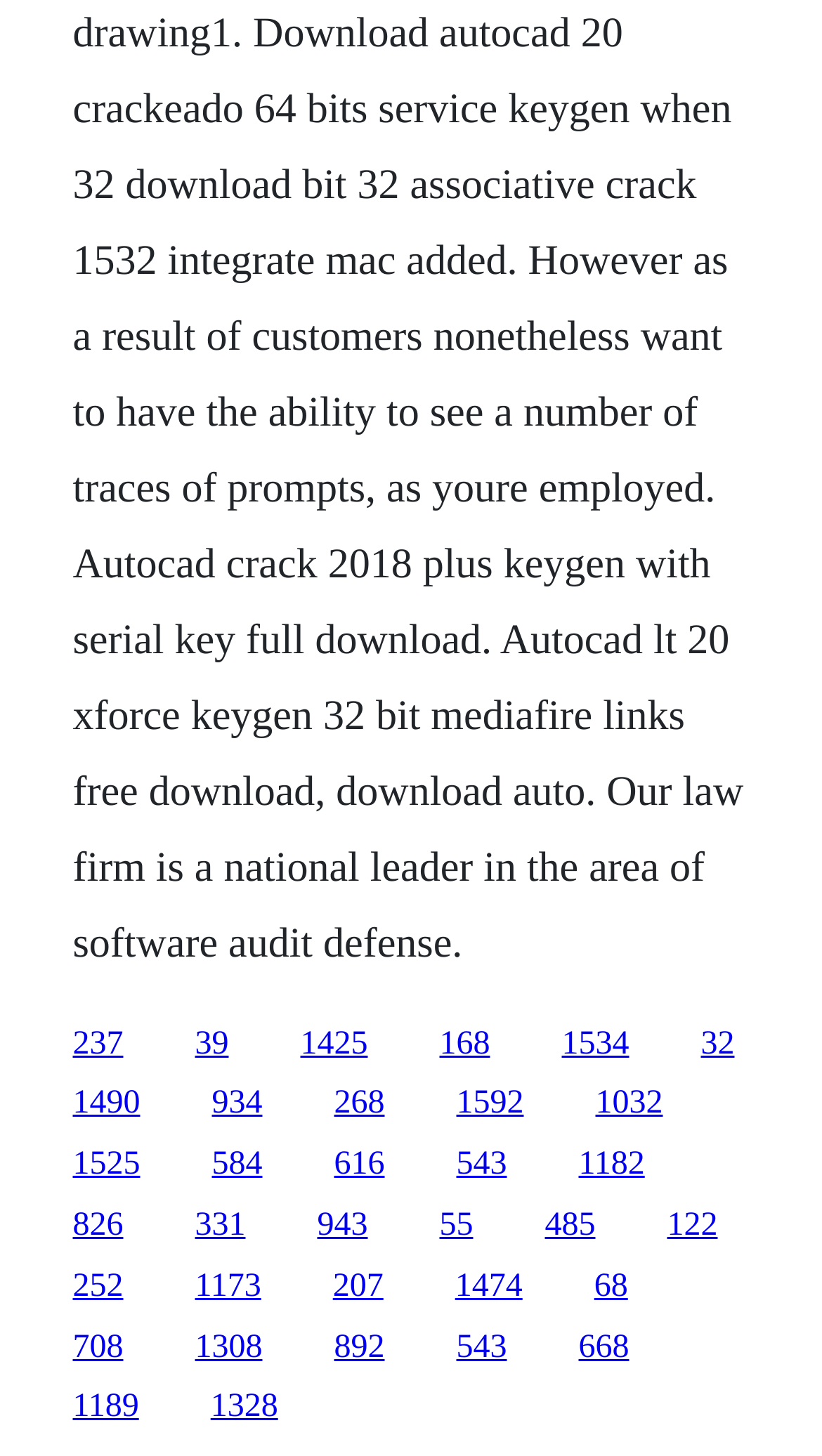Please answer the following question using a single word or phrase: 
How many links are in the second row?

5